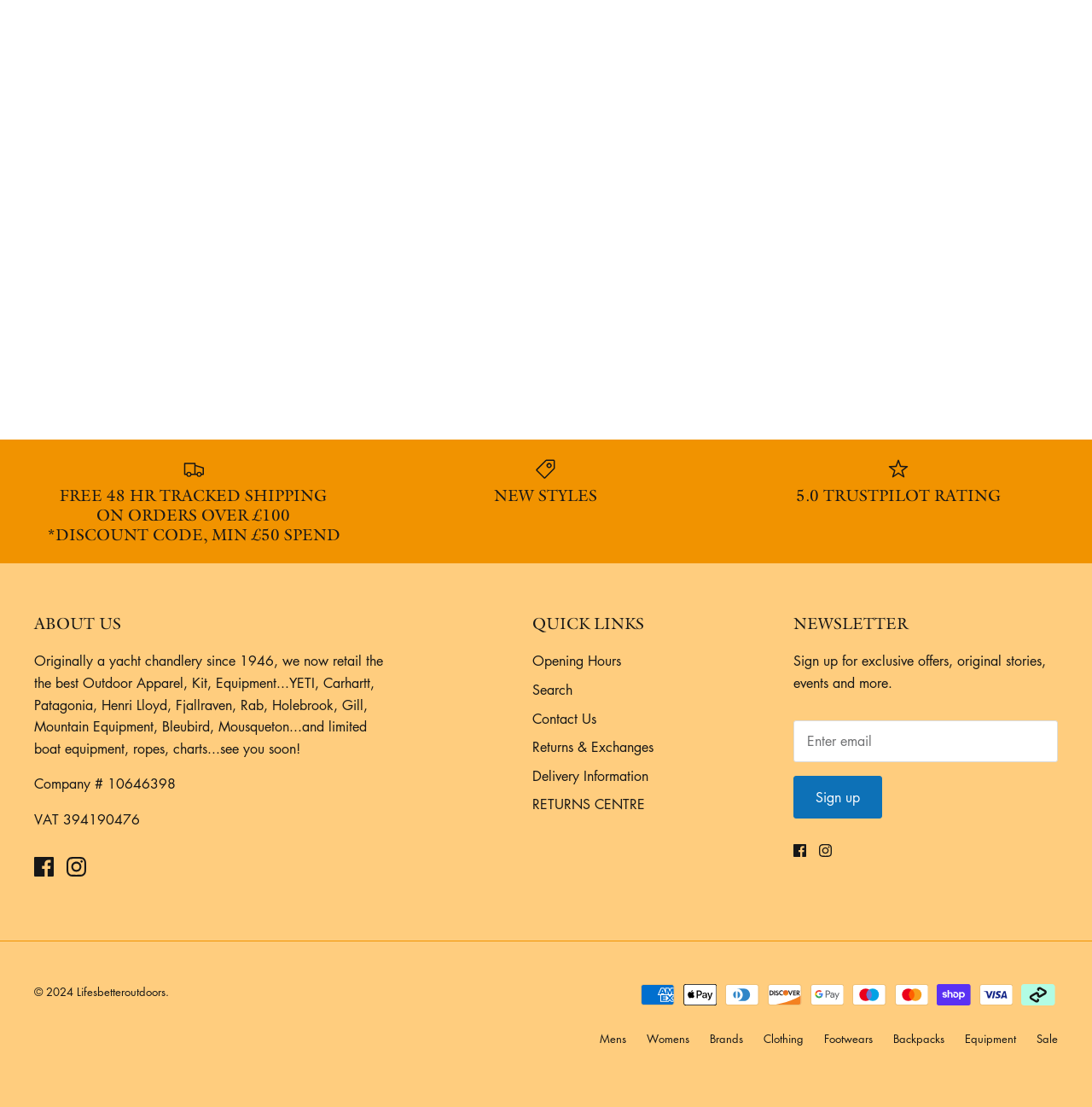Please specify the bounding box coordinates of the element that should be clicked to execute the given instruction: 'Click on the 'Close quick buy' link'. Ensure the coordinates are four float numbers between 0 and 1, expressed as [left, top, right, bottom].

[0.95, 0.358, 1.0, 0.408]